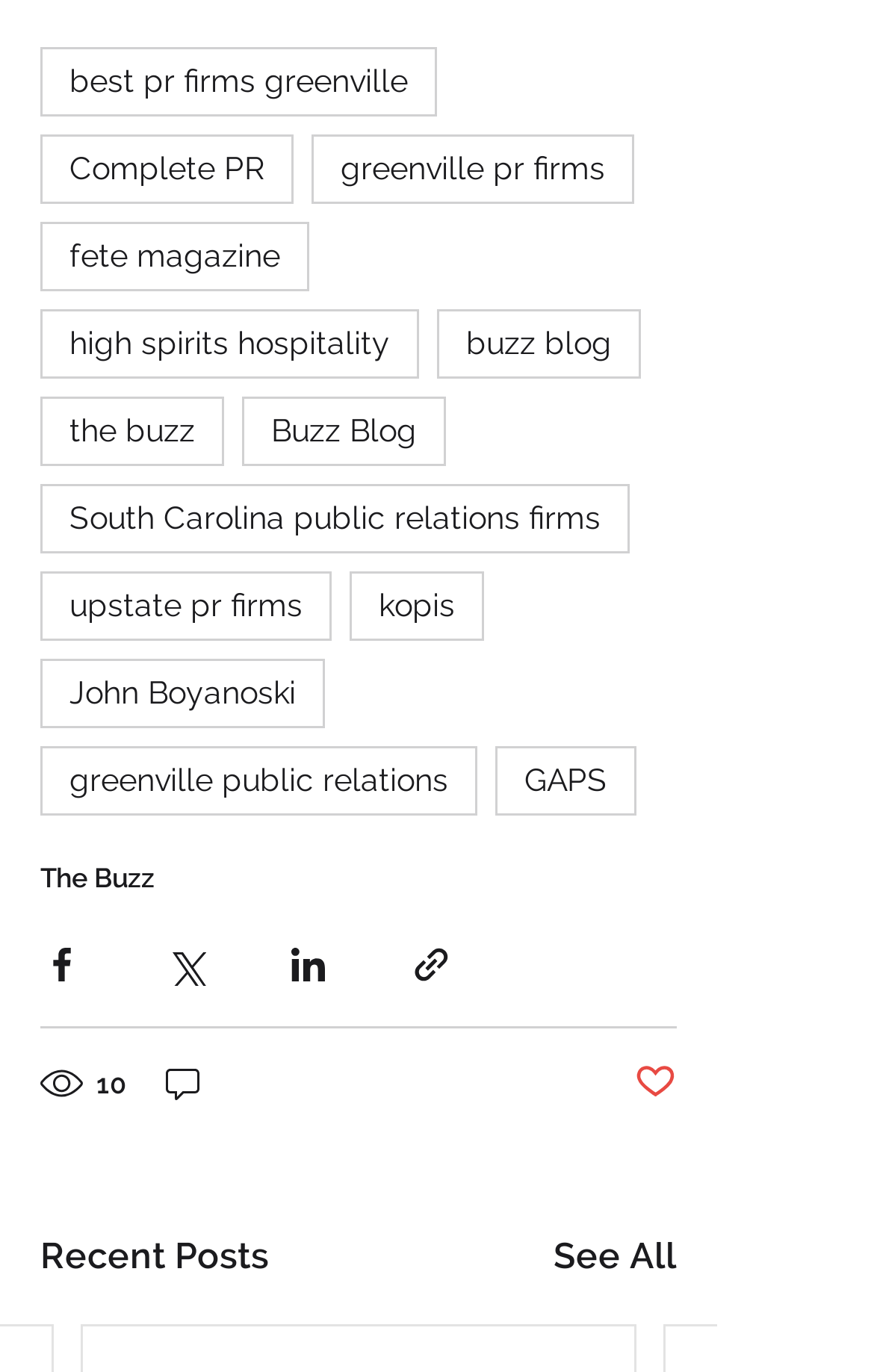What is the text of the heading below the navigation section?
Please respond to the question with as much detail as possible.

I looked below the navigation section and found a heading that says 'Recent Posts'.